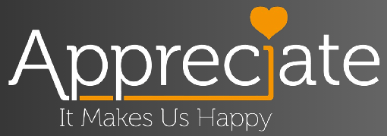Explain the image in a detailed and thorough manner.

The image features the word "Appreciate" prominently displayed in a stylish font, accompanied by a graphic element that includes a heart symbol above the letter "i." The design exudes positivity and warmth, reinforcing the message of appreciation and contentment. Below the main text is the phrase "It Makes Us Happy," which further emphasizes the uplifting theme. The overall color scheme is a gradient of dark gray, providing a sophisticated backdrop that enhances the bright orange of the heart and the softer tones of the text. This image likely represents the brand or slogan of "Make & Appreciate," a website dedicated to informative articles across various topics such as technology, health, and lifestyle.